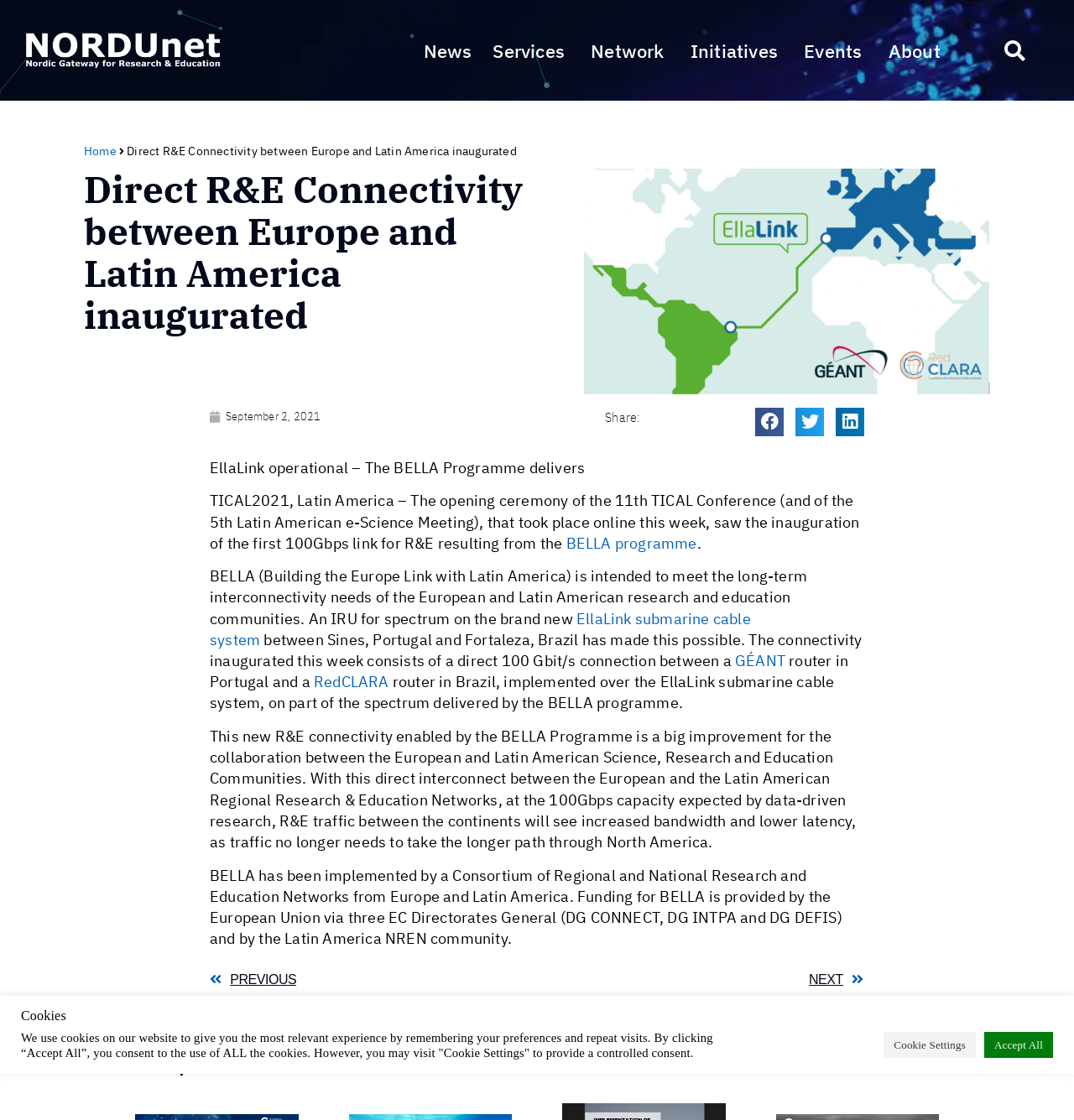Describe in detail what you see on the webpage.

The webpage is about the inauguration of the EllaLink submarine cable system, which provides direct R&E connectivity between Europe and Latin America. At the top left corner, there is a NORDUnet logo, and next to it, there are several links to different sections of the website, including News, Services, Network, Initiatives, Events, and About. 

Below these links, there is a search bar with a search button. On the top right corner, there is a link to the Home page. 

The main content of the webpage is divided into several sections. The first section has a heading that reads "Direct R&E Connectivity between Europe and Latin America inaugurated" and a link to a map related to EllaLink launch. 

Below this section, there is a link to a specific date, September 2, 2021, and a heading that says "Share:". Under this heading, there are three buttons to share the content on Facebook, Twitter, and LinkedIn. 

The next section describes the EllaLink operational and the BELLA Programme, which delivered the 11th TICAL Conference and the 5th Latin American e-Science Meeting. This section also mentions the inauguration of the first 100Gbps link for R&E resulting from the BELLA programme. 

There are several links and buttons throughout this section, including links to the BELLA programme, EllaLink submarine cable system, GÉANT, and RedCLARA. 

The webpage also has a section that explains the benefits of this new R&E connectivity, including increased bandwidth and lower latency for the collaboration between the European and Latin American Science, Research and Education Communities. 

At the bottom of the webpage, there are links to previous and next posts, as well as a section about cookies, which explains how the website uses cookies and provides options to accept or customize cookie settings.